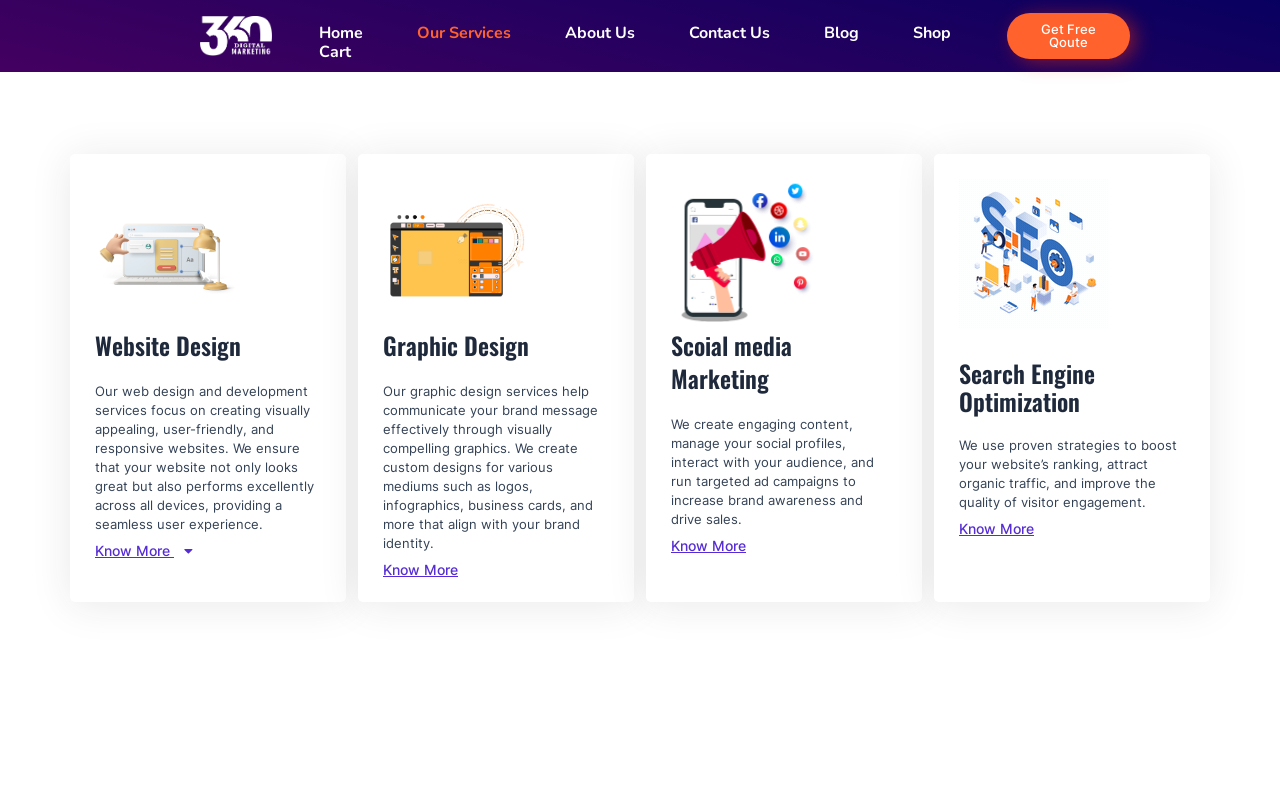Carefully examine the image and provide an in-depth answer to the question: How many services are listed on this webpage?

There are four services listed on this webpage, which are Website Design, Graphic Design, Social Media Marketing, and Search Engine Optimization. Each service has a heading and a brief description.